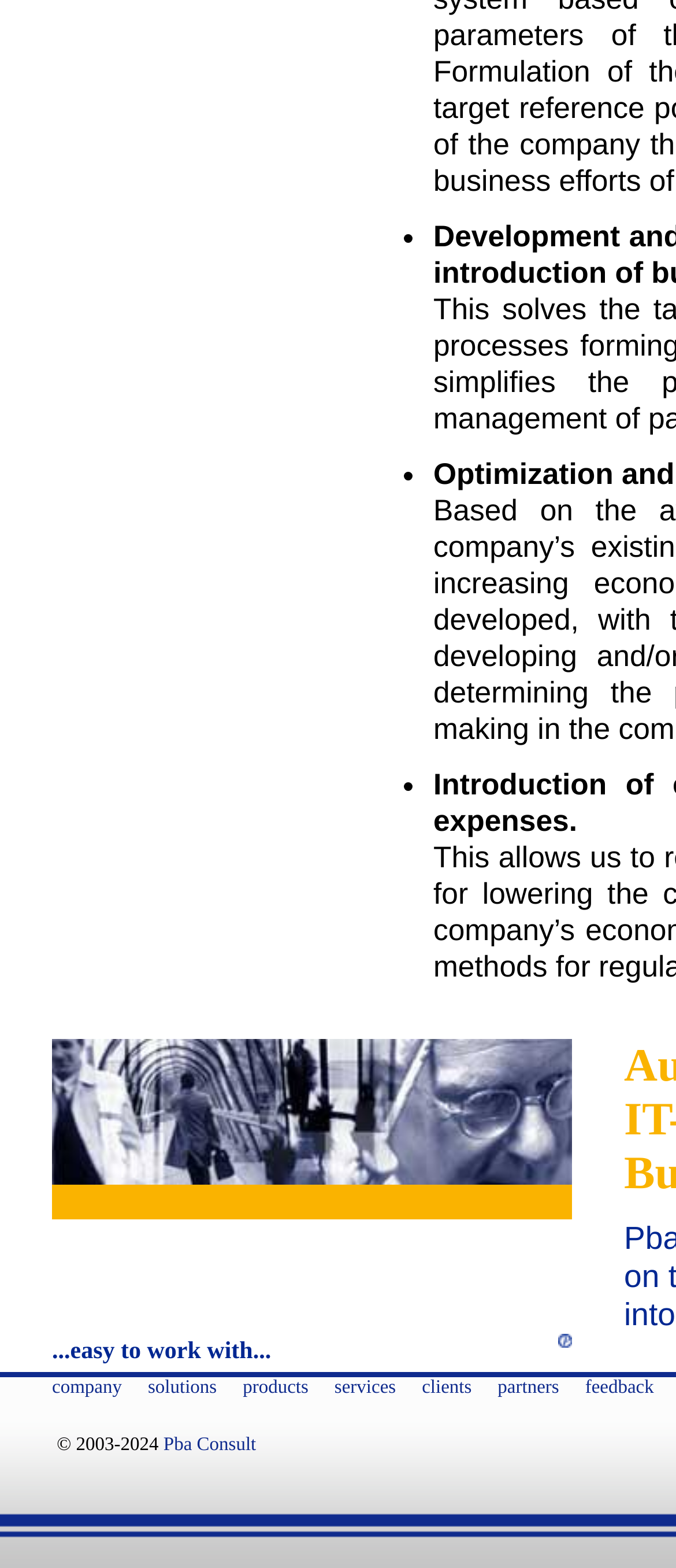Please find the bounding box coordinates of the element that needs to be clicked to perform the following instruction: "go to partners". The bounding box coordinates should be four float numbers between 0 and 1, represented as [left, top, right, bottom].

[0.736, 0.878, 0.827, 0.892]